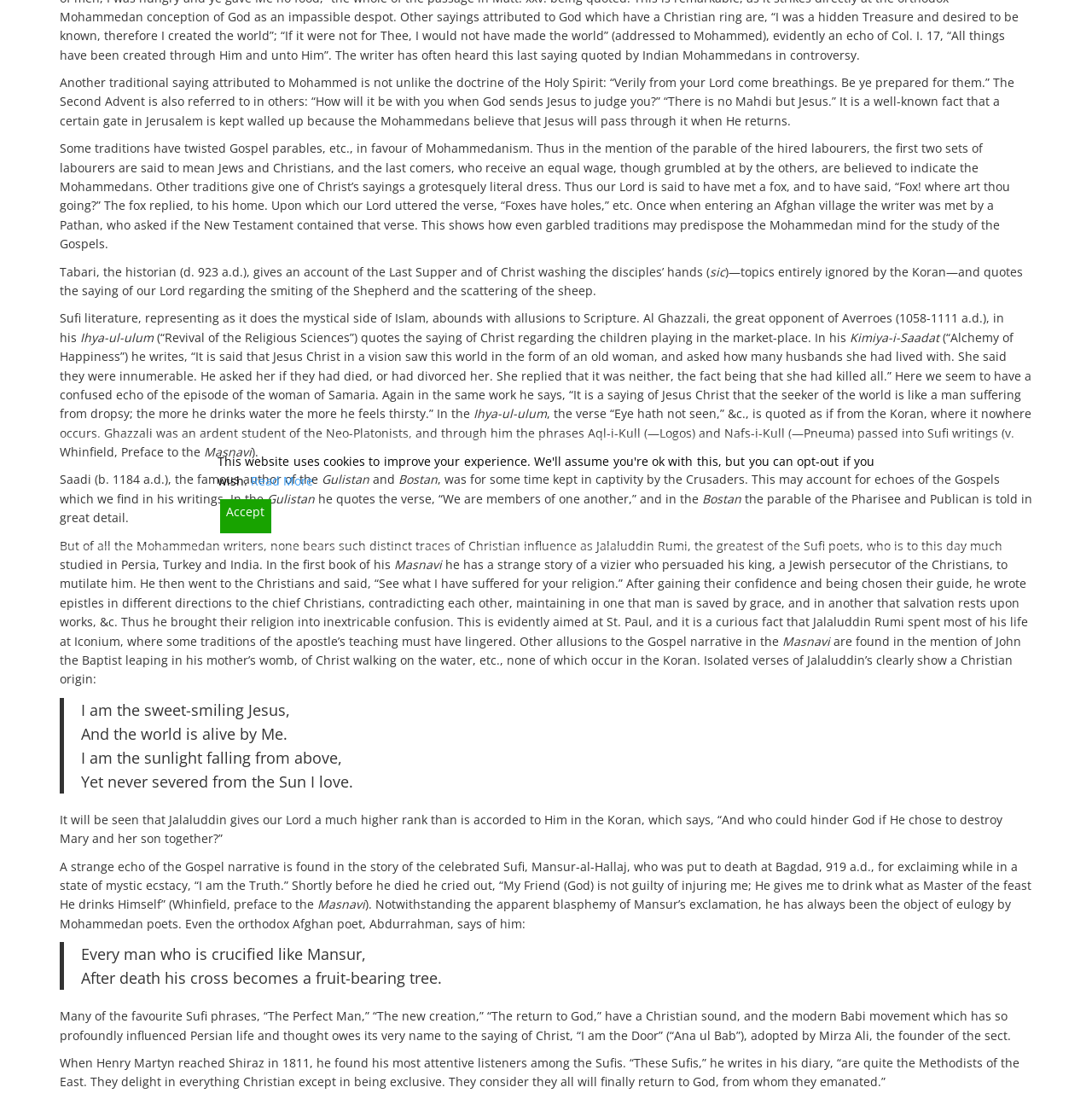Calculate the bounding box coordinates for the UI element based on the following description: "Read More". Ensure the coordinates are four float numbers between 0 and 1, i.e., [left, top, right, bottom].

[0.23, 0.43, 0.287, 0.445]